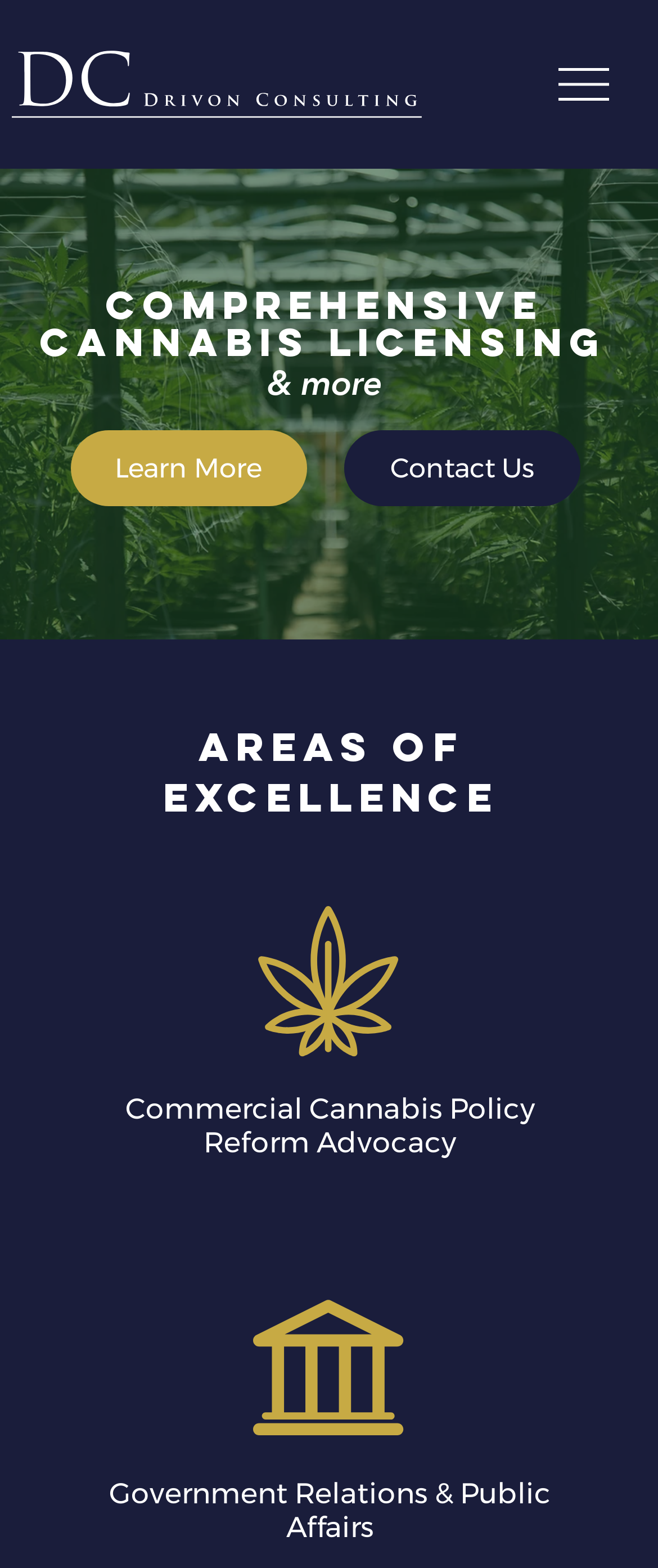Respond to the question below with a single word or phrase: What are the two links below the 'Areas of Excellence' heading?

Learn More and Contact Us